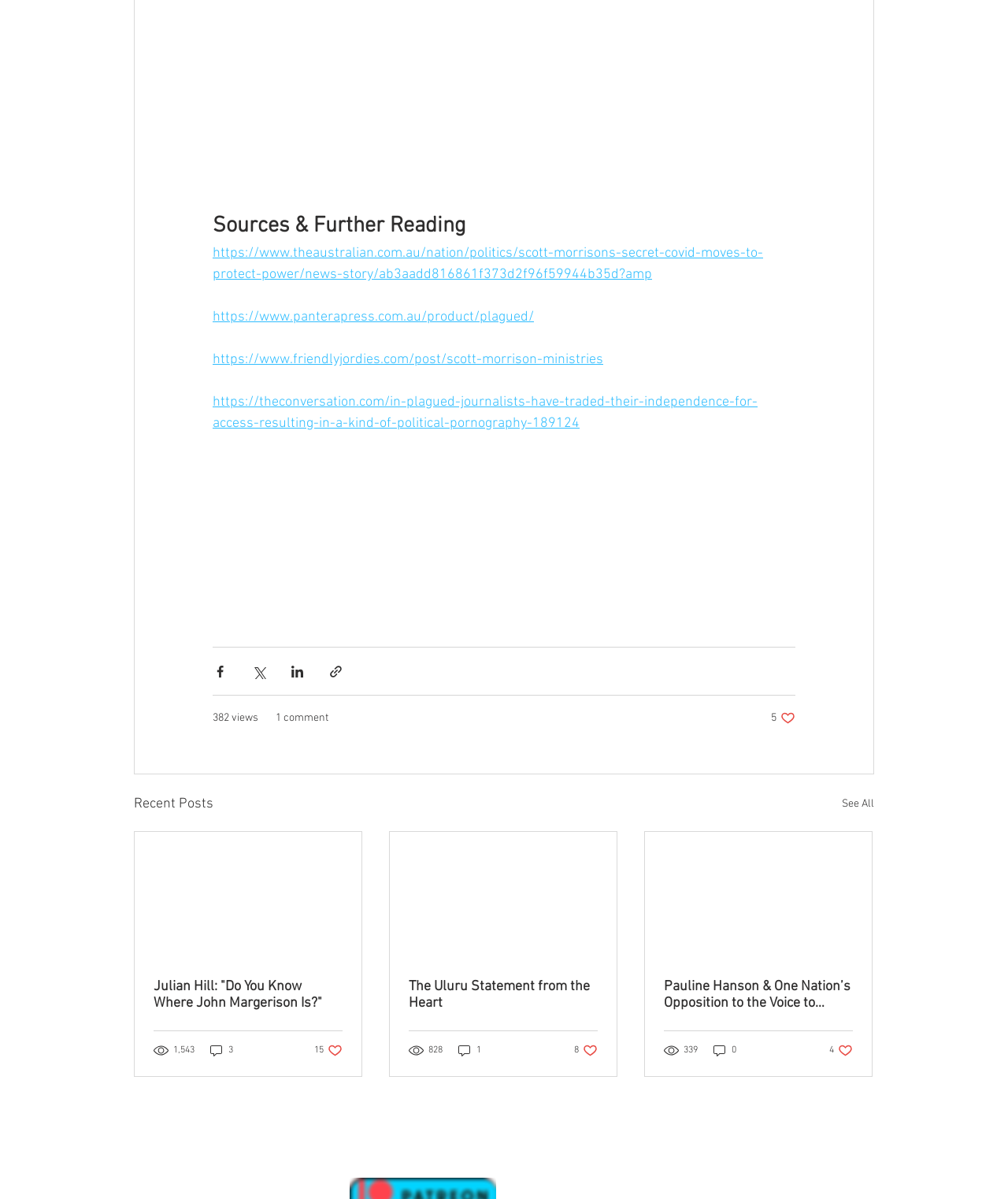Determine the bounding box coordinates of the element's region needed to click to follow the instruction: "Read the article 'Julian Hill: "Do You Know Where John Margerison Is?"'". Provide these coordinates as four float numbers between 0 and 1, formatted as [left, top, right, bottom].

[0.152, 0.816, 0.34, 0.844]